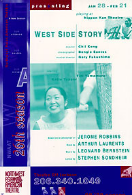What is the duration of the show's run?
Based on the screenshot, provide your answer in one word or phrase.

January 26 to February 28, 1999